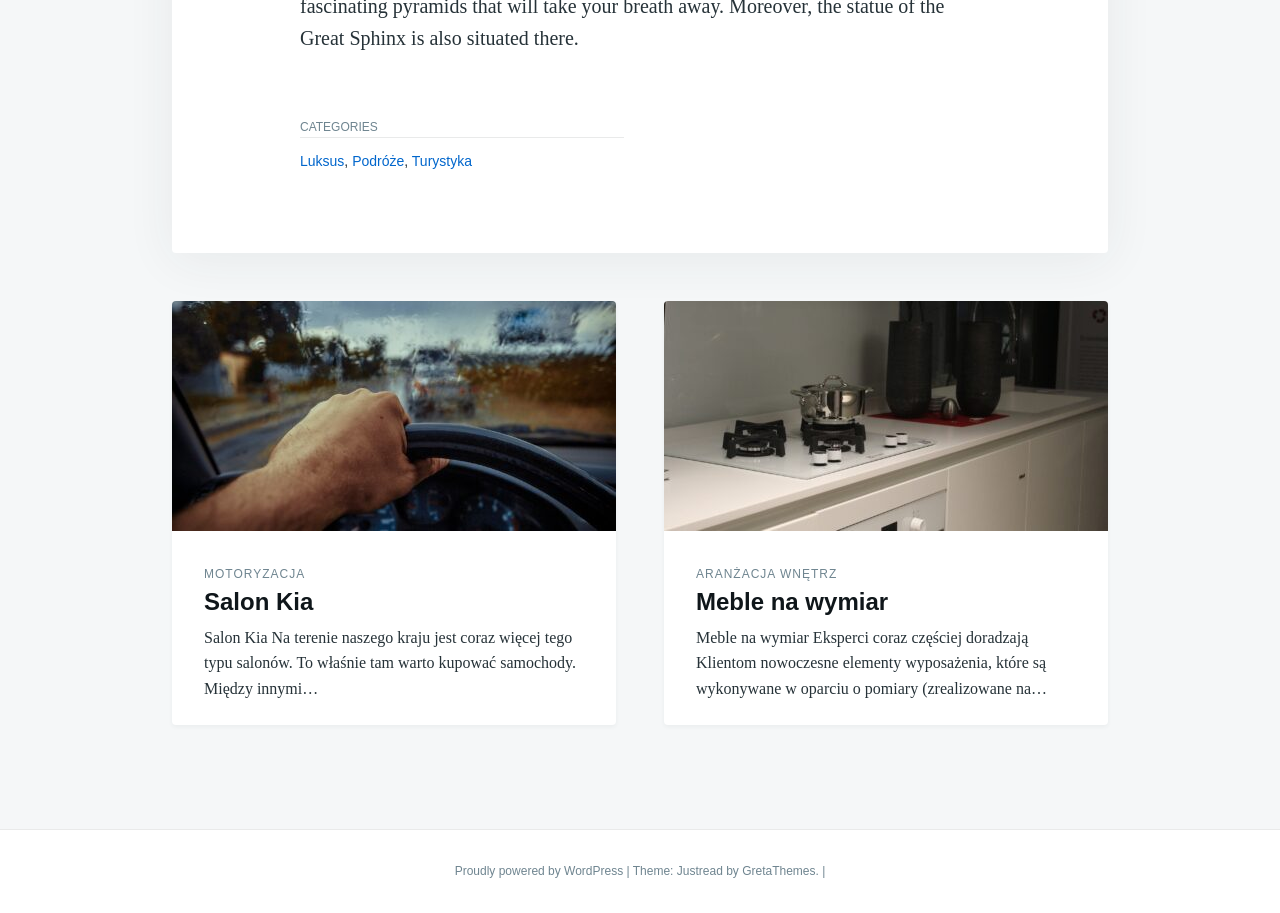Analyze the image and give a detailed response to the question:
How many categories are listed in the footer?

The footer section has three categories listed: Luksus, Podróże, and Turystyka, which can be determined by examining the links and static text elements within the footer section.